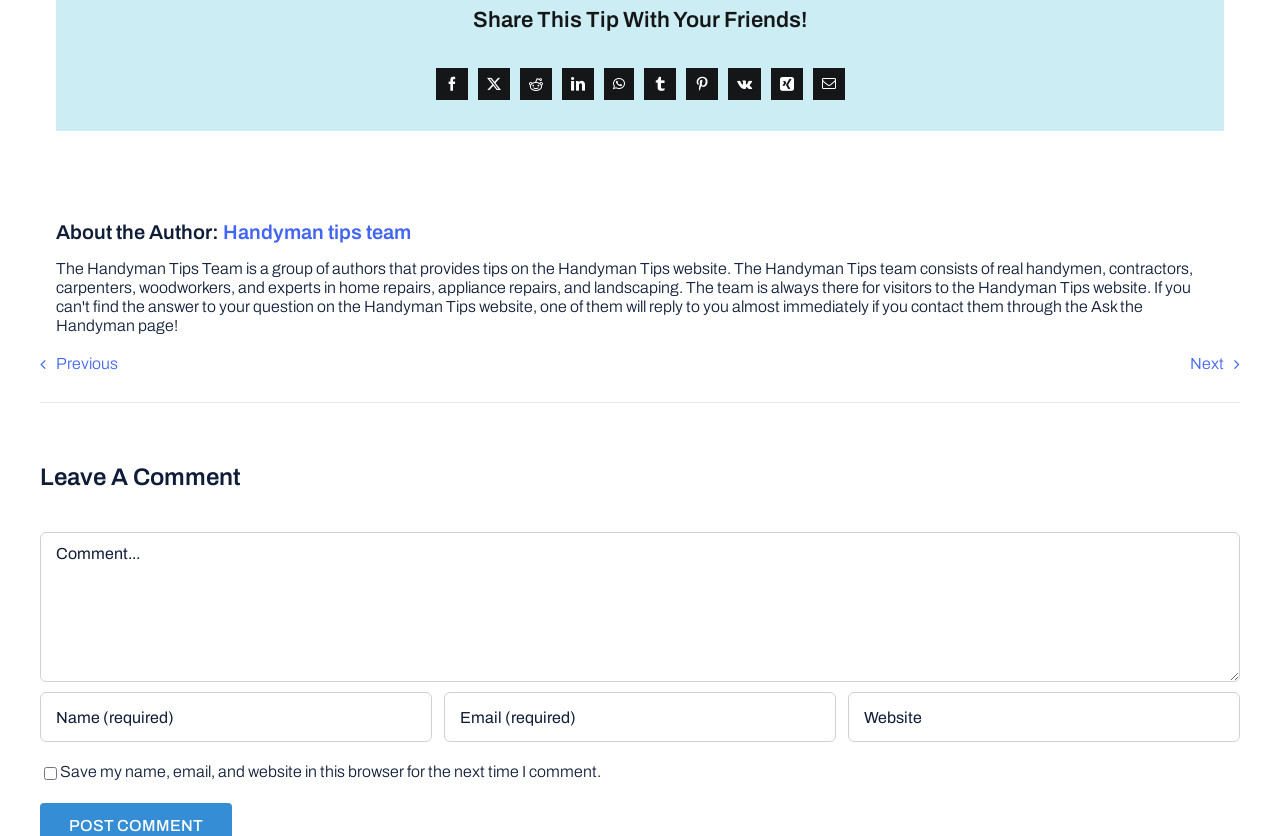Provide your answer to the question using just one word or phrase: Who is the author of the tip?

Handyman tips team